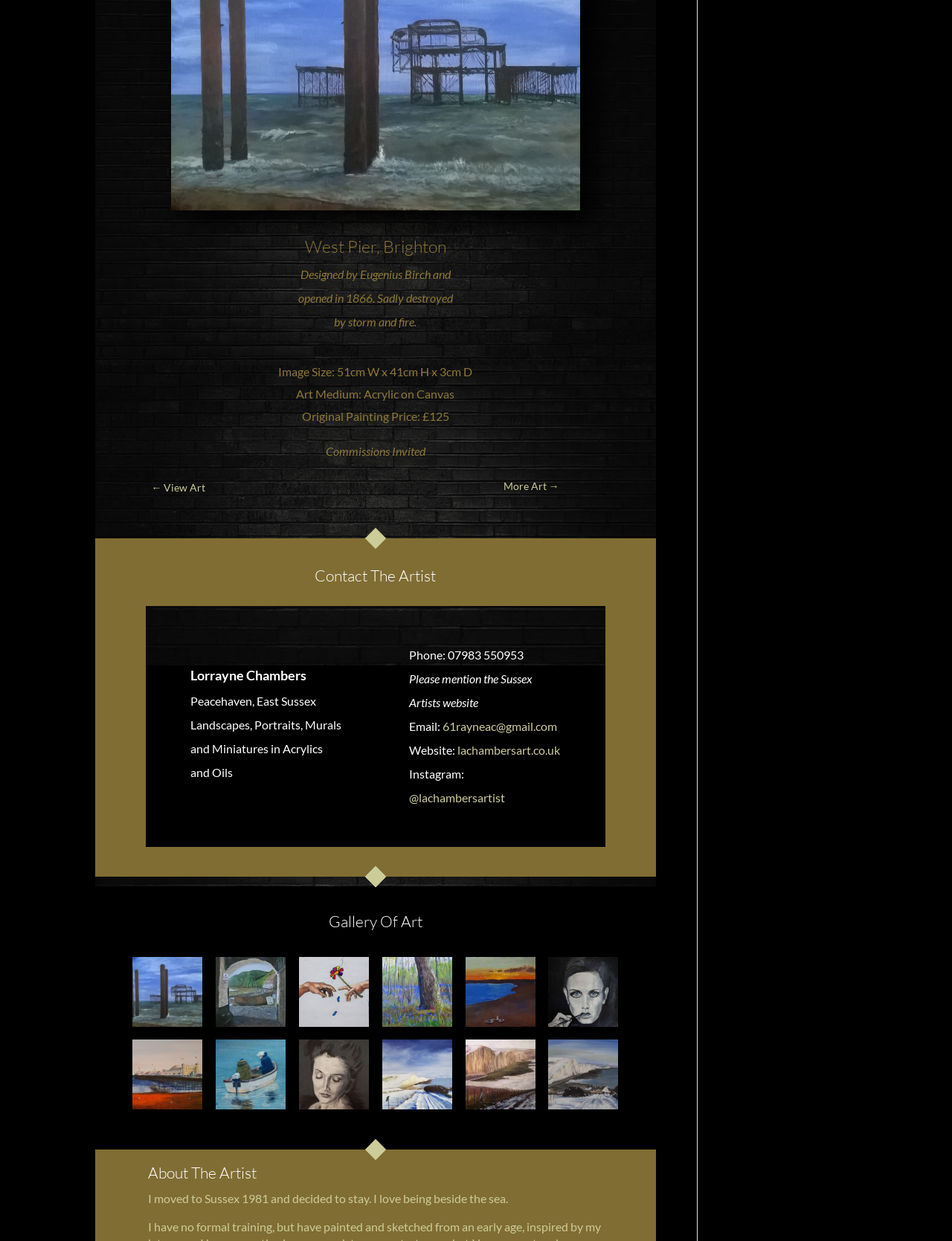Where is the artist from?
Provide a detailed and well-explained answer to the question.

The artist's location is mentioned in the StaticText 'Peacehaven, East Sussex' in the 'Contact The Artist' section.